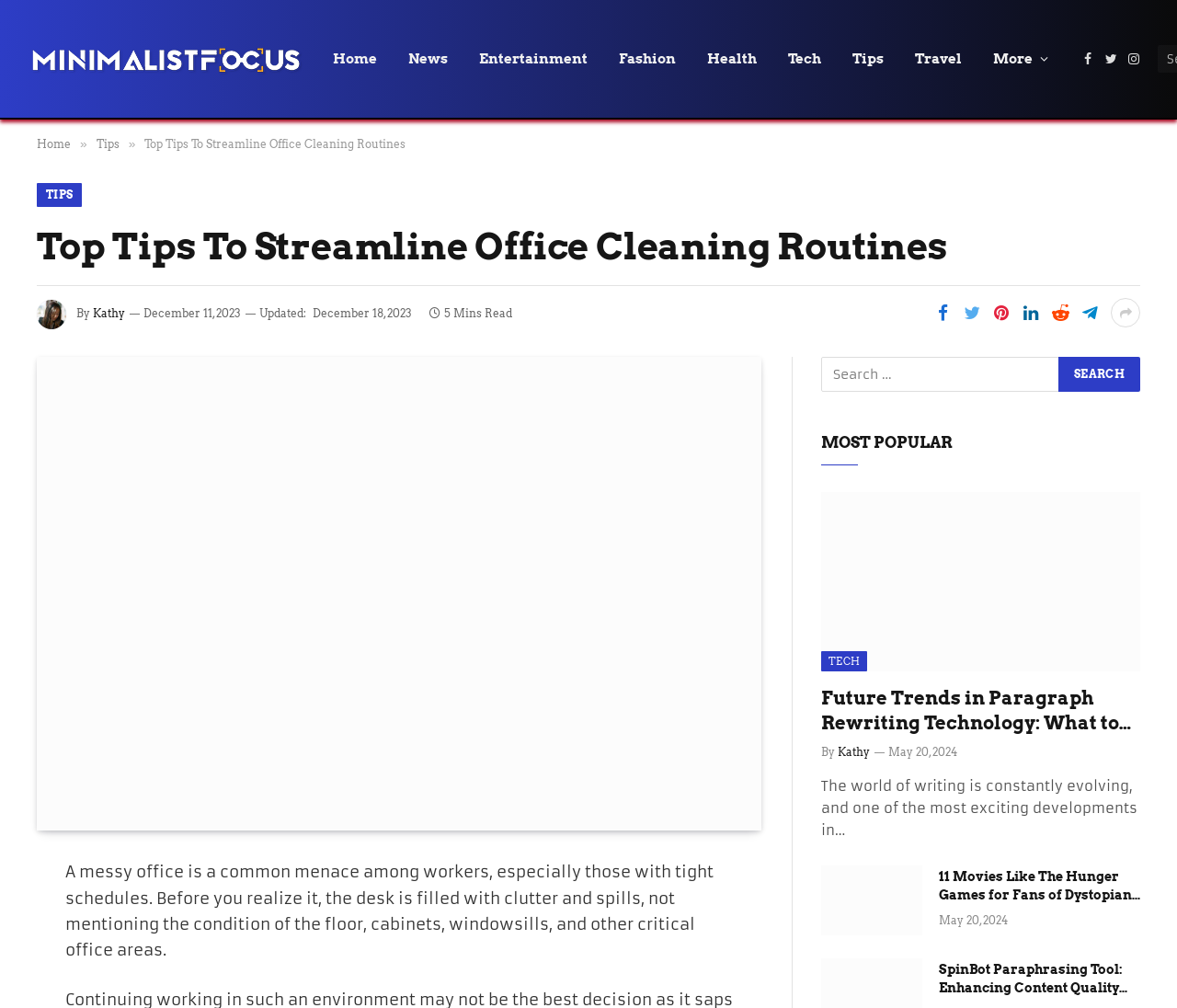What is the date of the article 'Future Trends in Paragraph Rewriting Technology: What to Expect'?
Provide an in-depth and detailed explanation in response to the question.

I found the date by looking at the time element inside the article element, which says 'May 20, 2024'.